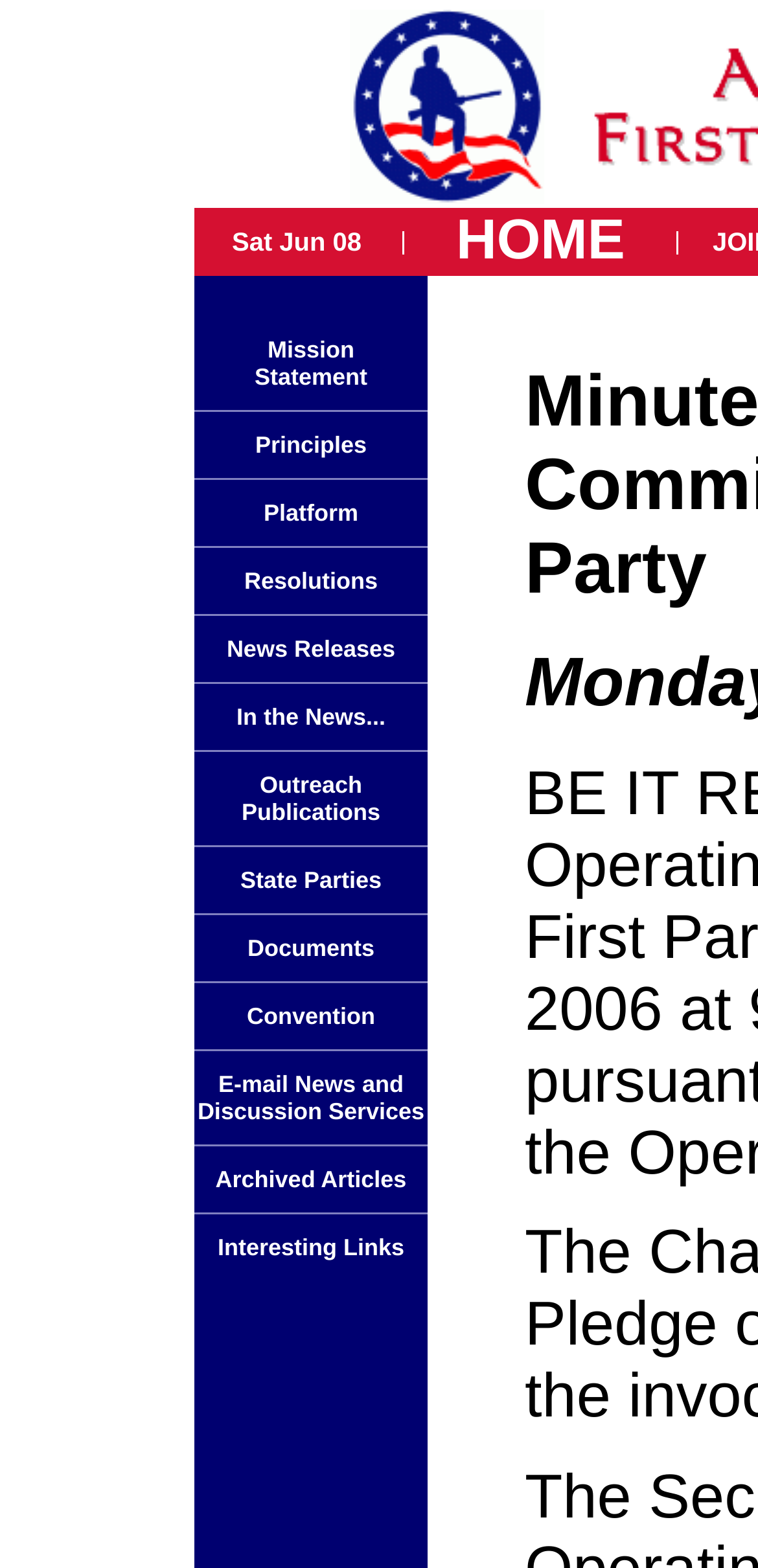How many images are on the webpage?
Based on the visual content, answer with a single word or a brief phrase.

14